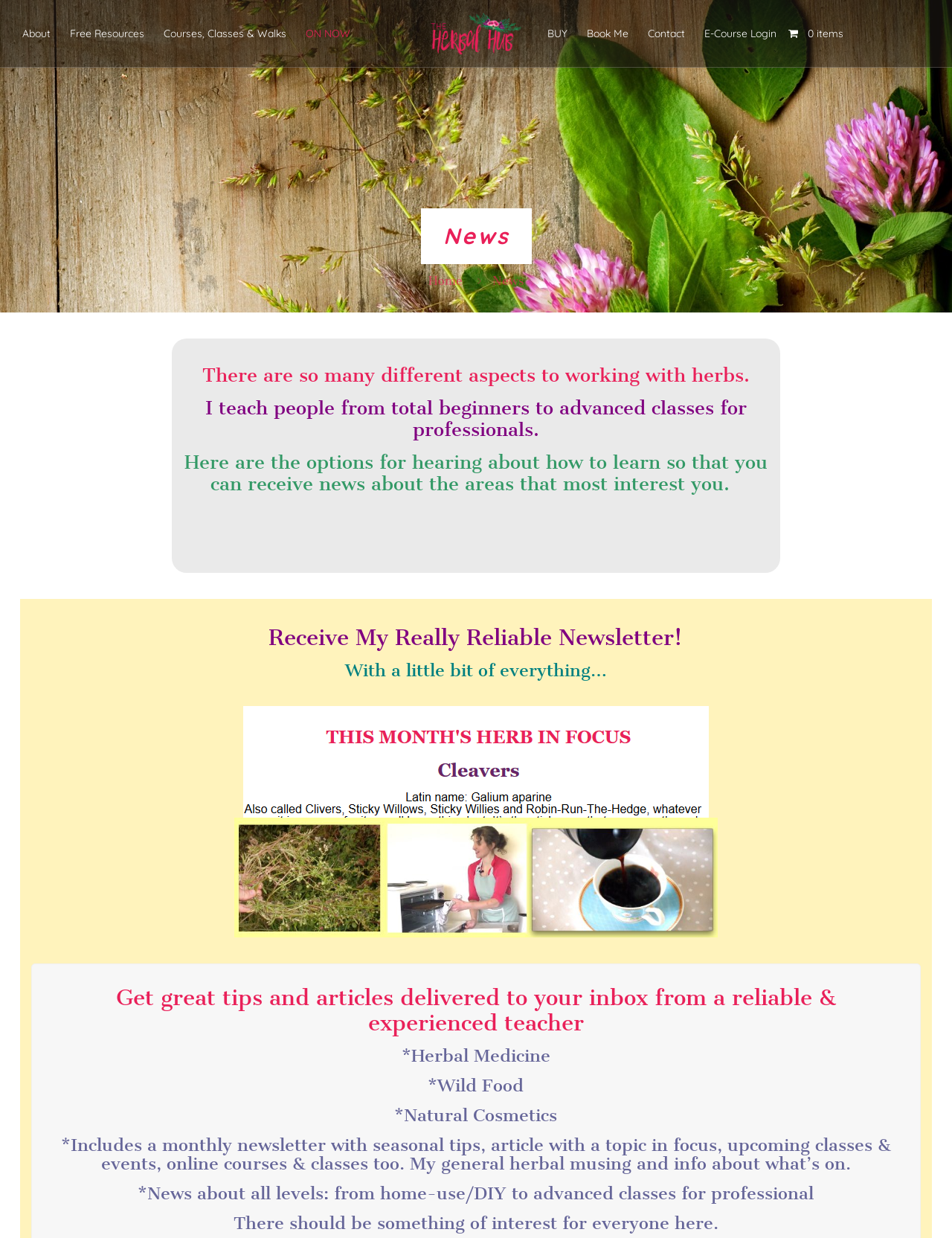Please locate the bounding box coordinates of the region I need to click to follow this instruction: "Subscribe to the 'Really Reliable Newsletter'".

[0.033, 0.505, 0.967, 0.525]